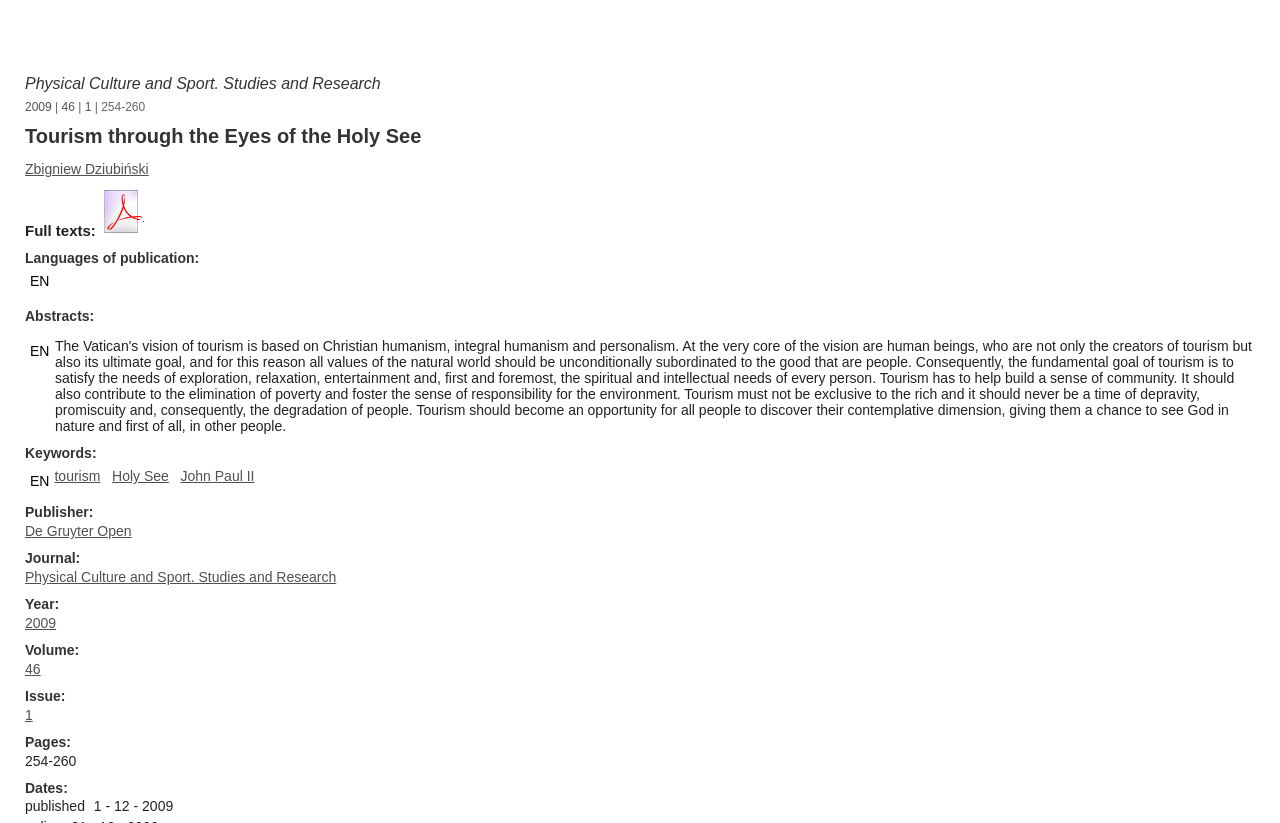Can you find the bounding box coordinates for the element to click on to achieve the instruction: "Check the publication year of the article"?

[0.02, 0.748, 0.044, 0.767]